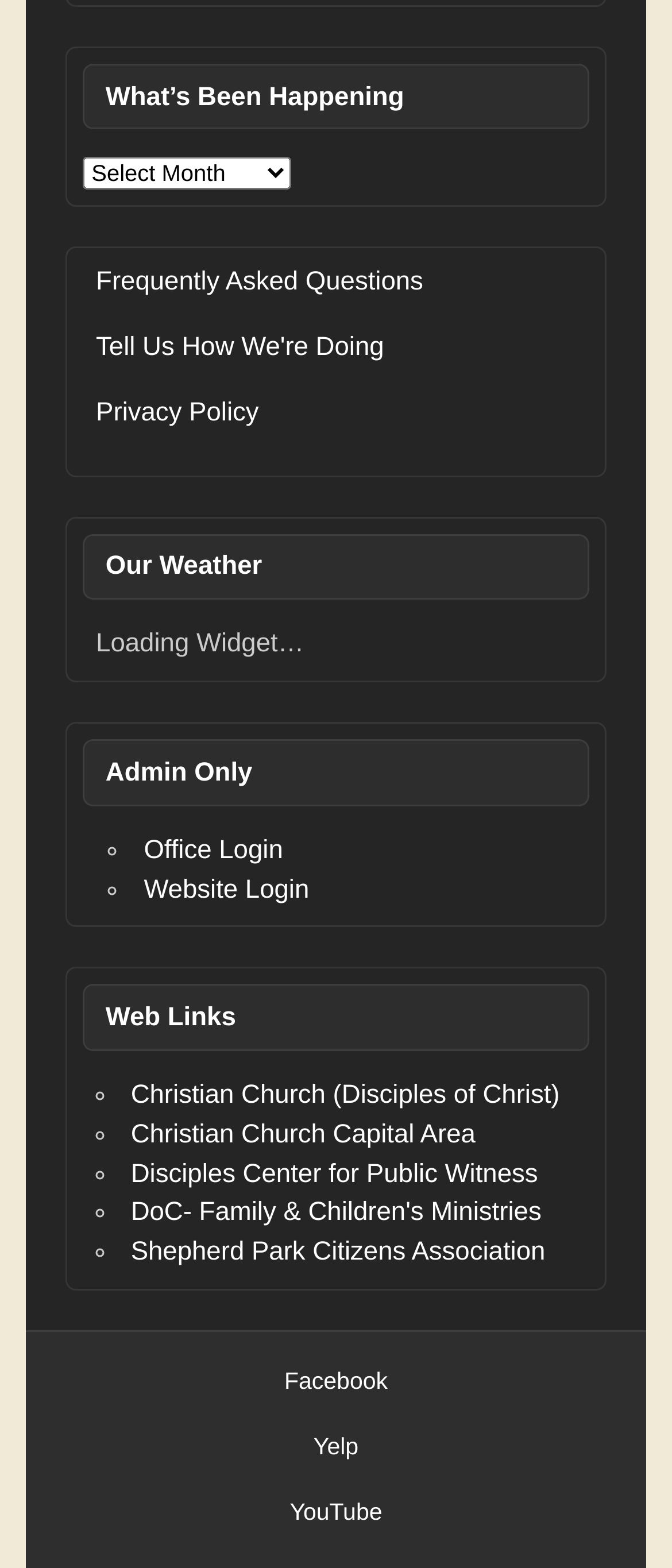Please find the bounding box for the UI element described by: "Disciples Center for Public Witness".

[0.195, 0.739, 0.801, 0.758]